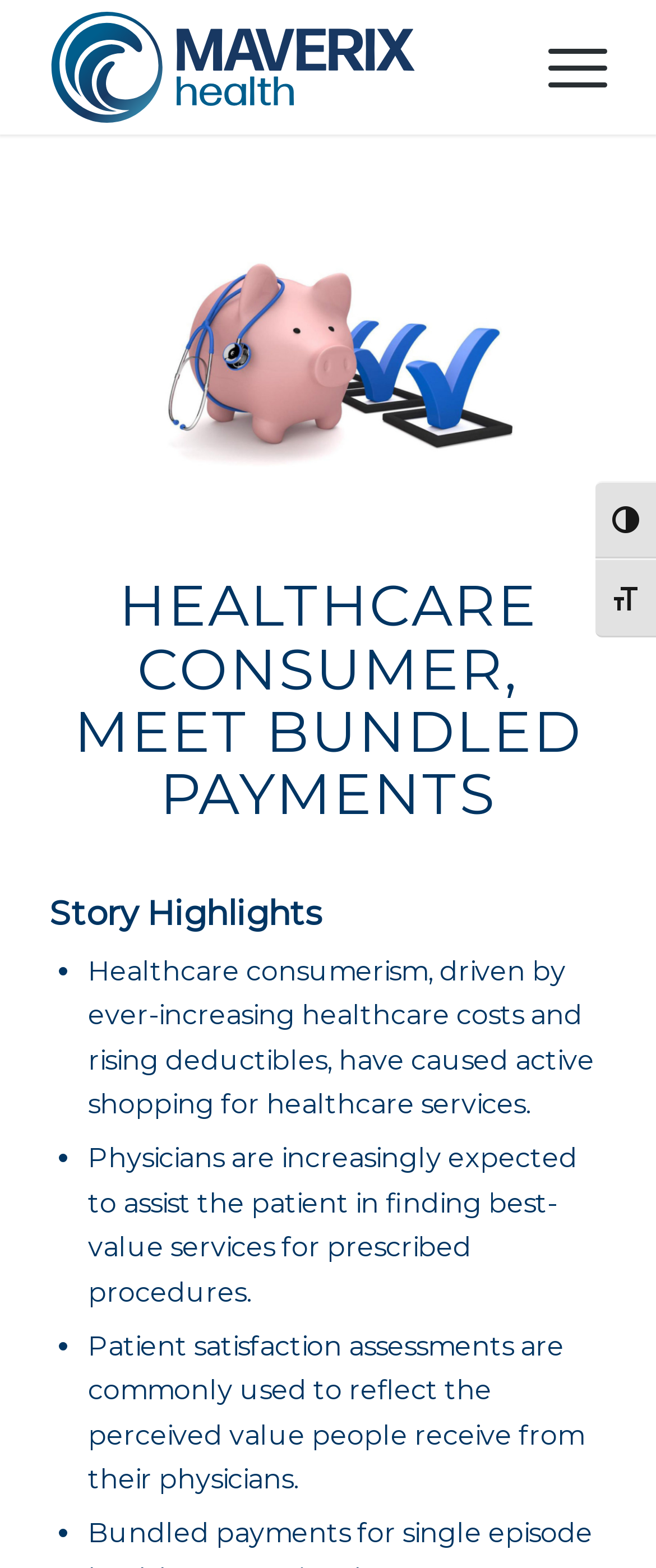Generate a comprehensive description of the webpage.

The webpage is about healthcare consumerism and bundled payments. At the top right corner, there are two buttons, "Toggle High Contrast" and "Toggle Font size", which are not pressed. Below these buttons, there is a layout table that spans most of the width of the page. Within this table, there is a logo "MH_logo-01" on the left side, and a menu item "Menu" on the right side. 

Below the layout table, there is a large image "Healthcare-Consumer-Meet-Bundled-Payments-copy-e1529363558575" that takes up most of the width of the page. Above the image, there is a heading "HEALTHCARE CONSUMER, MEET BUNDLED PAYMENTS" in a large font size. 

Below the image, there is another heading "Story Highlights" followed by a list of four bullet points. The first bullet point describes how healthcare consumerism is driven by increasing healthcare costs and rising deductibles, leading to active shopping for healthcare services. The second bullet point explains that physicians are expected to assist patients in finding best-value services for prescribed procedures. The third bullet point mentions that patient satisfaction assessments are used to reflect the perceived value people receive from their physicians. The fourth bullet point is not explicitly described in the accessibility tree.